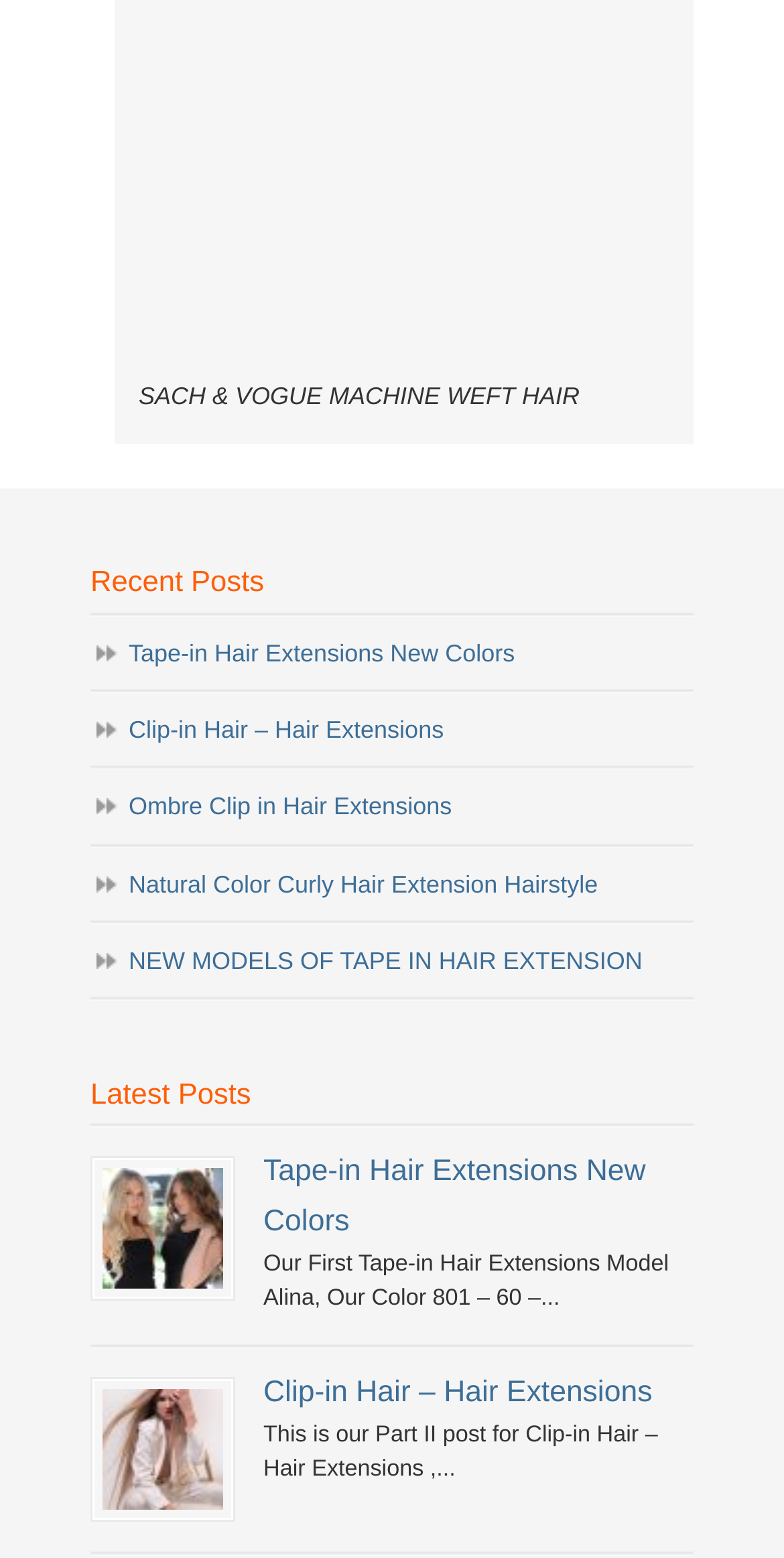Determine the bounding box coordinates for the area that should be clicked to carry out the following instruction: "Read Fatwa".

None